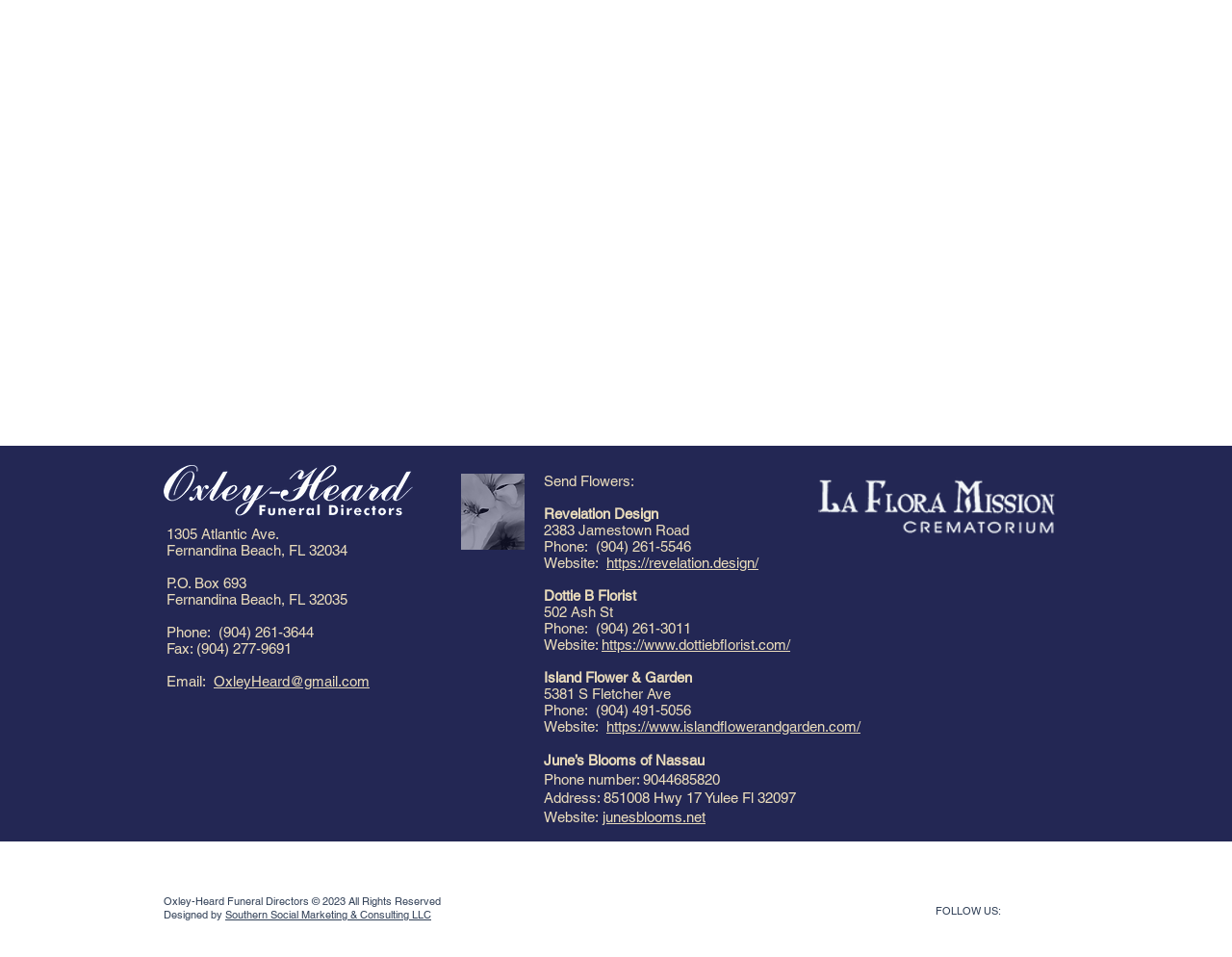Using floating point numbers between 0 and 1, provide the bounding box coordinates in the format (top-left x, top-left y, bottom-right x, bottom-right y). Locate the UI element described here: Email:

[0.135, 0.703, 0.173, 0.72]